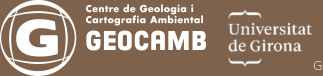Offer a detailed explanation of the image.

The image displays the logo of the "Centre de Geologia i Cartografia Ambiental" (Geocamb) affiliated with the University of Girona. The logo features a stylized letter "G" encircled by a set of concentric lines, representing geology and environmental cartography. It is presented against a brown background, with the name "GEOCAMB" prominently displayed in bold, capital letters, below which is the phrase "Universitat de Girona," indicating its academic affiliation. This logo symbolizes the center's commitment to geological and environmental research and education.